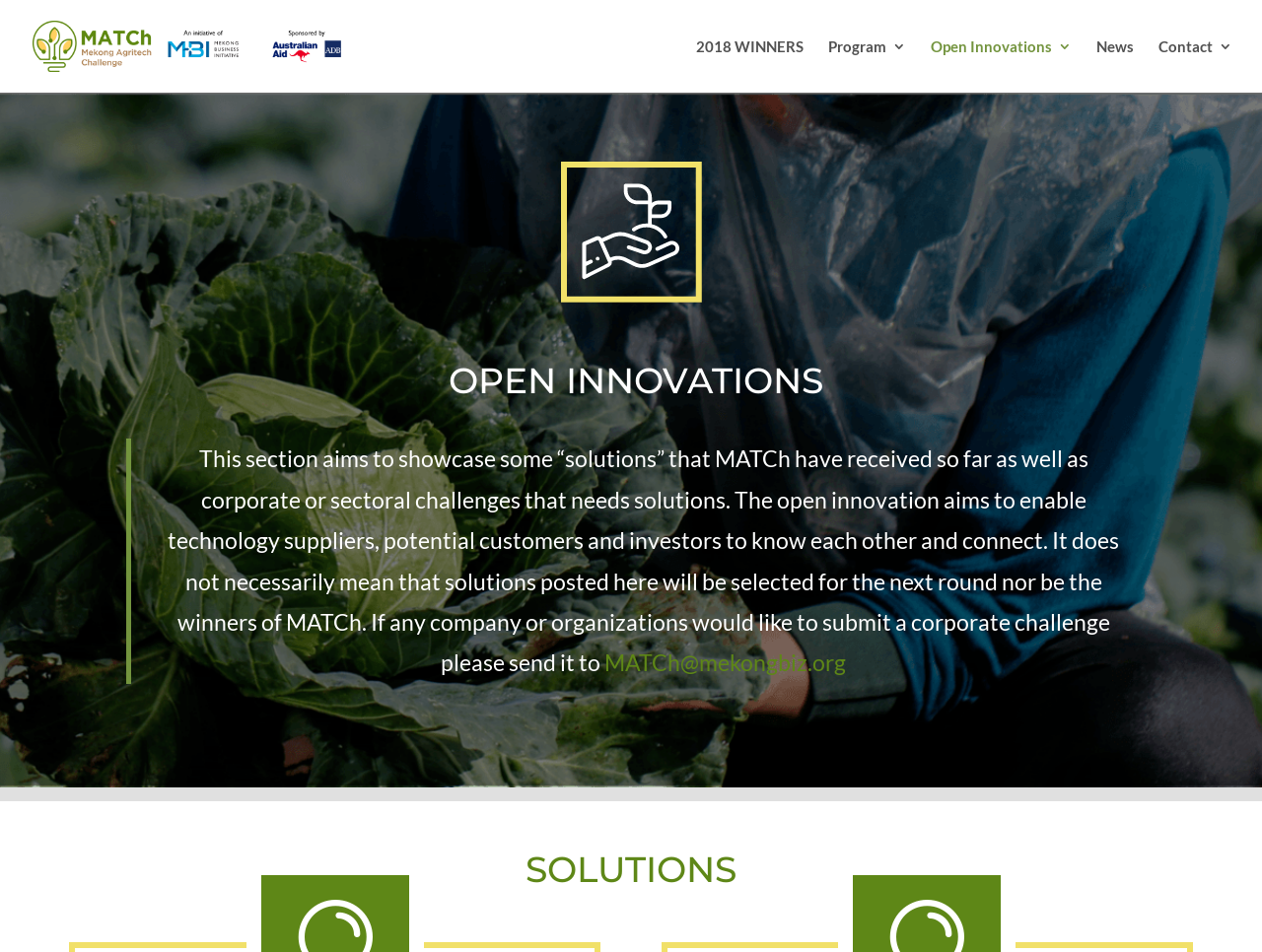Answer the following query with a single word or phrase:
What is the focus of the 'SOLUTIONS' section?

Showcase solutions